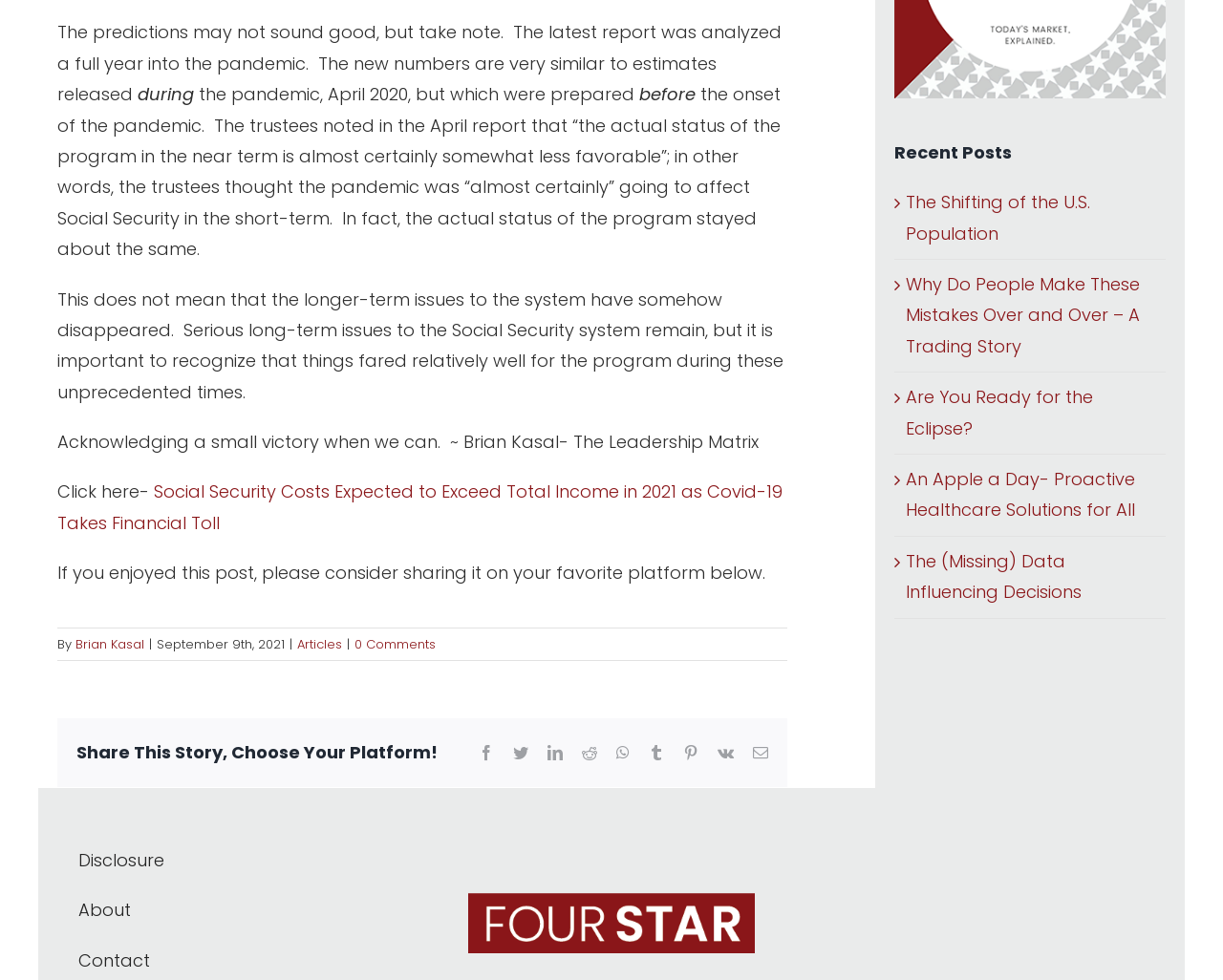Find the bounding box coordinates of the element I should click to carry out the following instruction: "Check recent posts".

[0.731, 0.144, 0.953, 0.168]